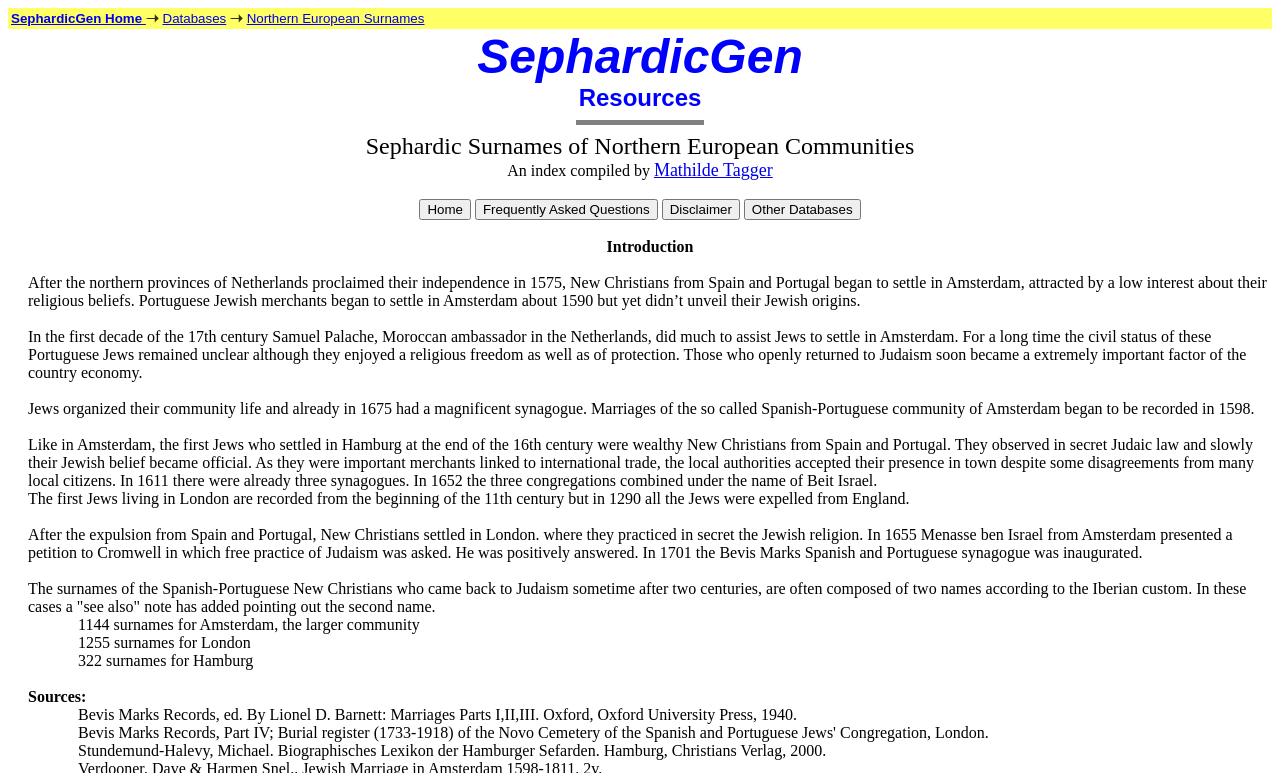Find the bounding box coordinates for the area you need to click to carry out the instruction: "Click on Databases". The coordinates should be four float numbers between 0 and 1, indicated as [left, top, right, bottom].

[0.127, 0.014, 0.177, 0.034]